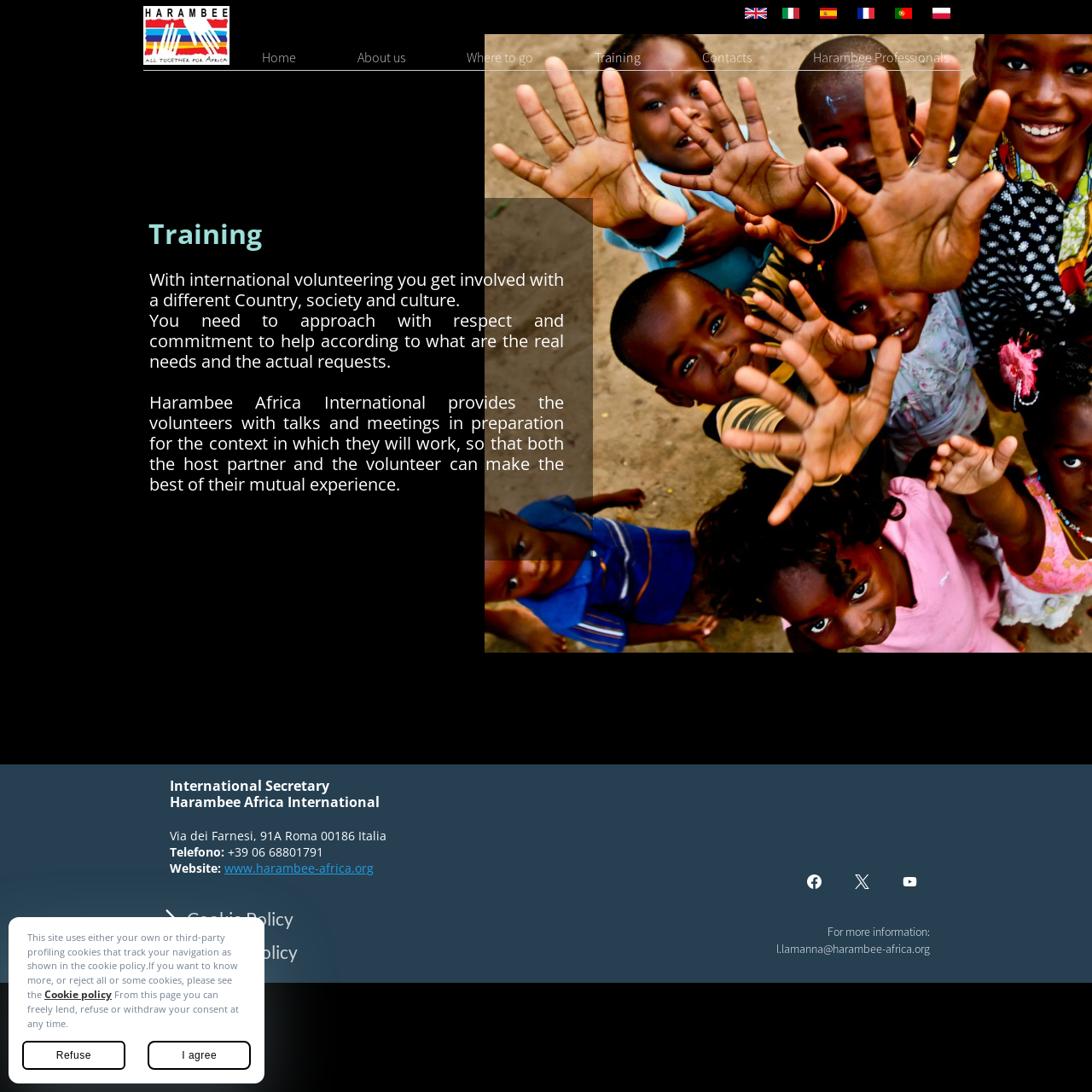What is the contact email for more information?
From the details in the image, provide a complete and detailed answer to the question.

The contact email for more information is mentioned in the static text 'For more information: l.lamanna@harambee-africa.org' located at the bottom of the webpage.